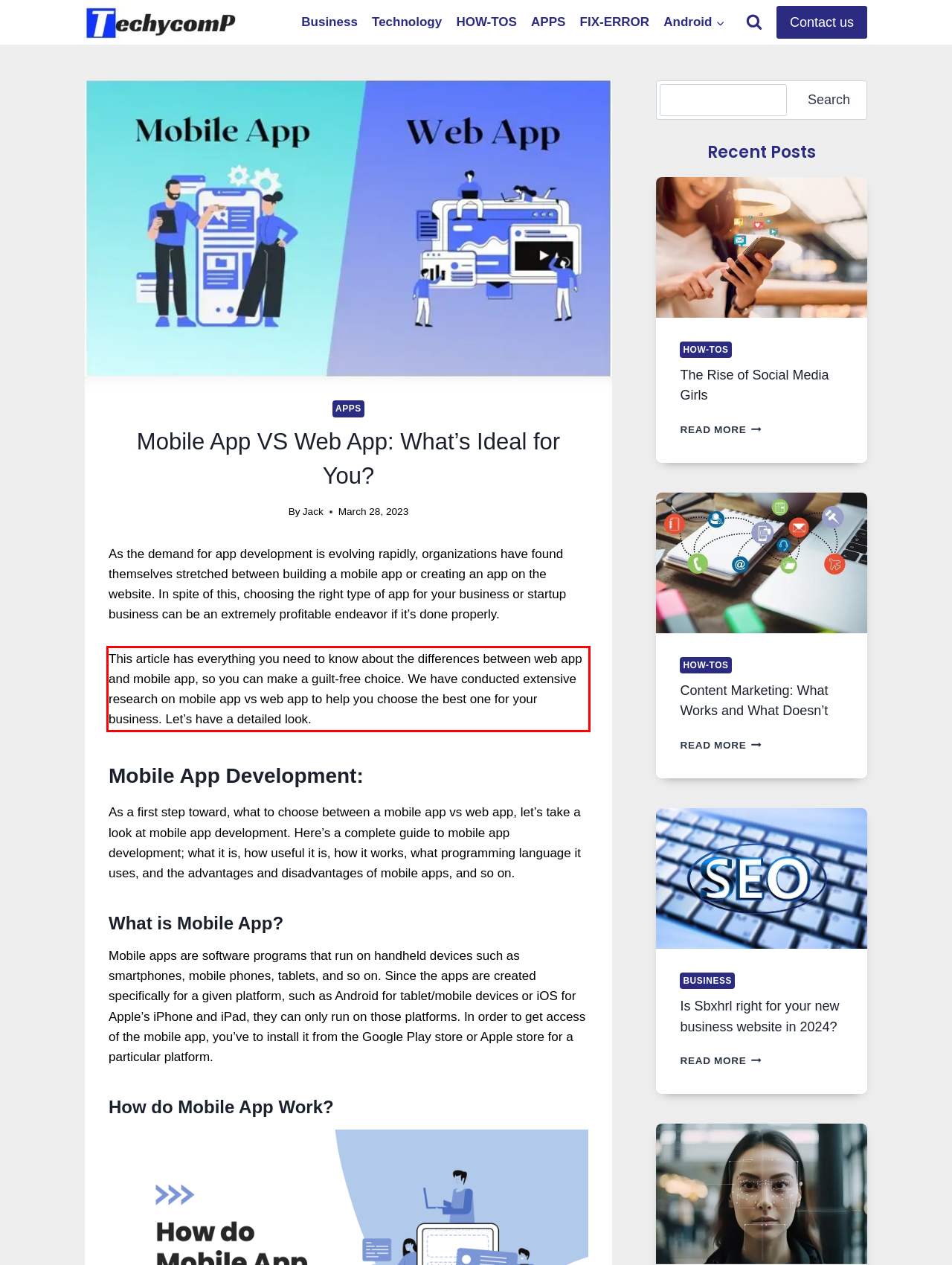You have a screenshot of a webpage where a UI element is enclosed in a red rectangle. Perform OCR to capture the text inside this red rectangle.

This article has everything you need to know about the differences between web app and mobile app, so you can make a guilt-free choice. We have conducted extensive research on mobile app vs web app to help you choose the best one for your business. Let’s have a detailed look.